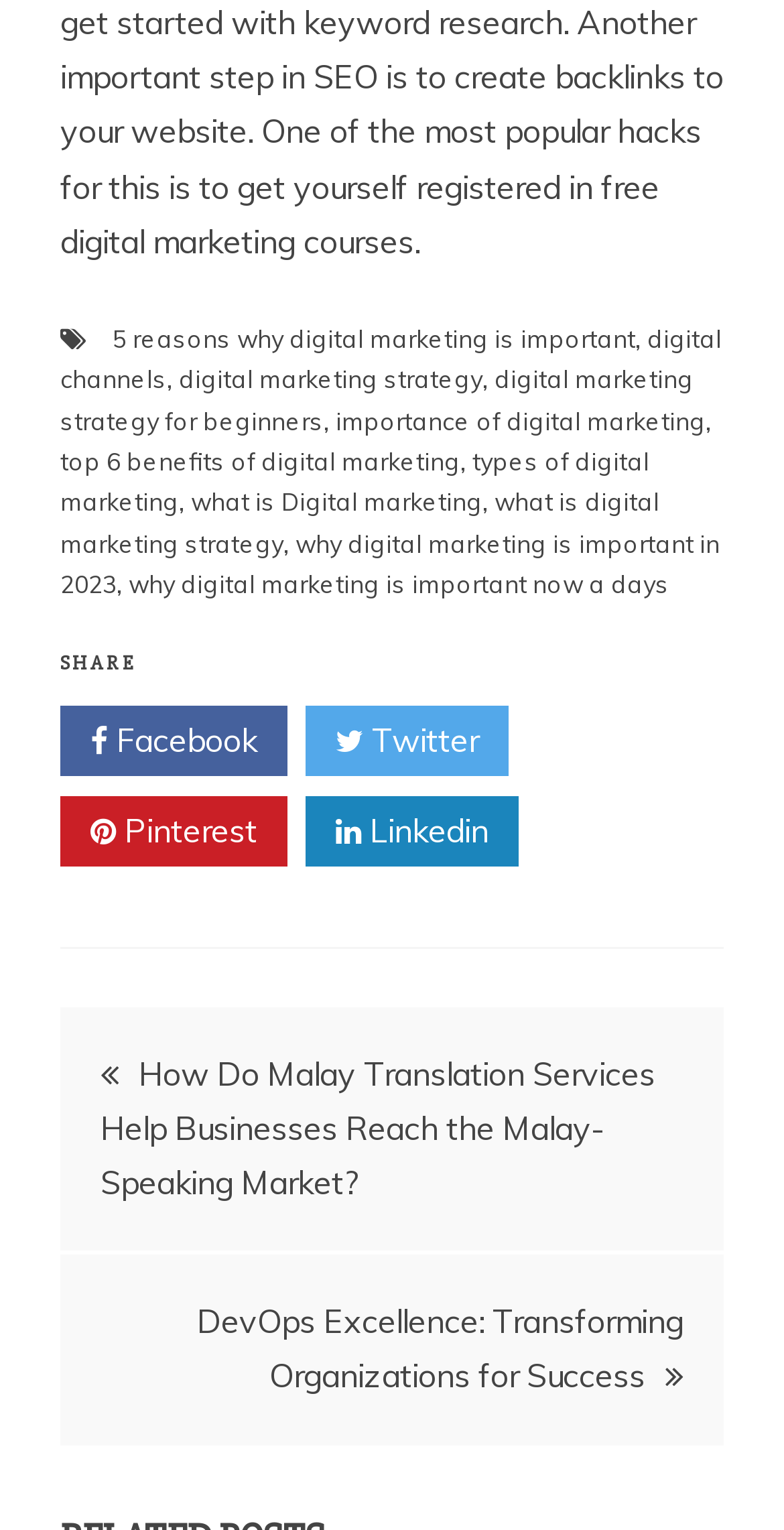What is the last link in the footer?
Could you please answer the question thoroughly and with as much detail as possible?

I looked at the footer section and found the last link, which is 'why digital marketing is important now a days', located at the bottom of the footer section.